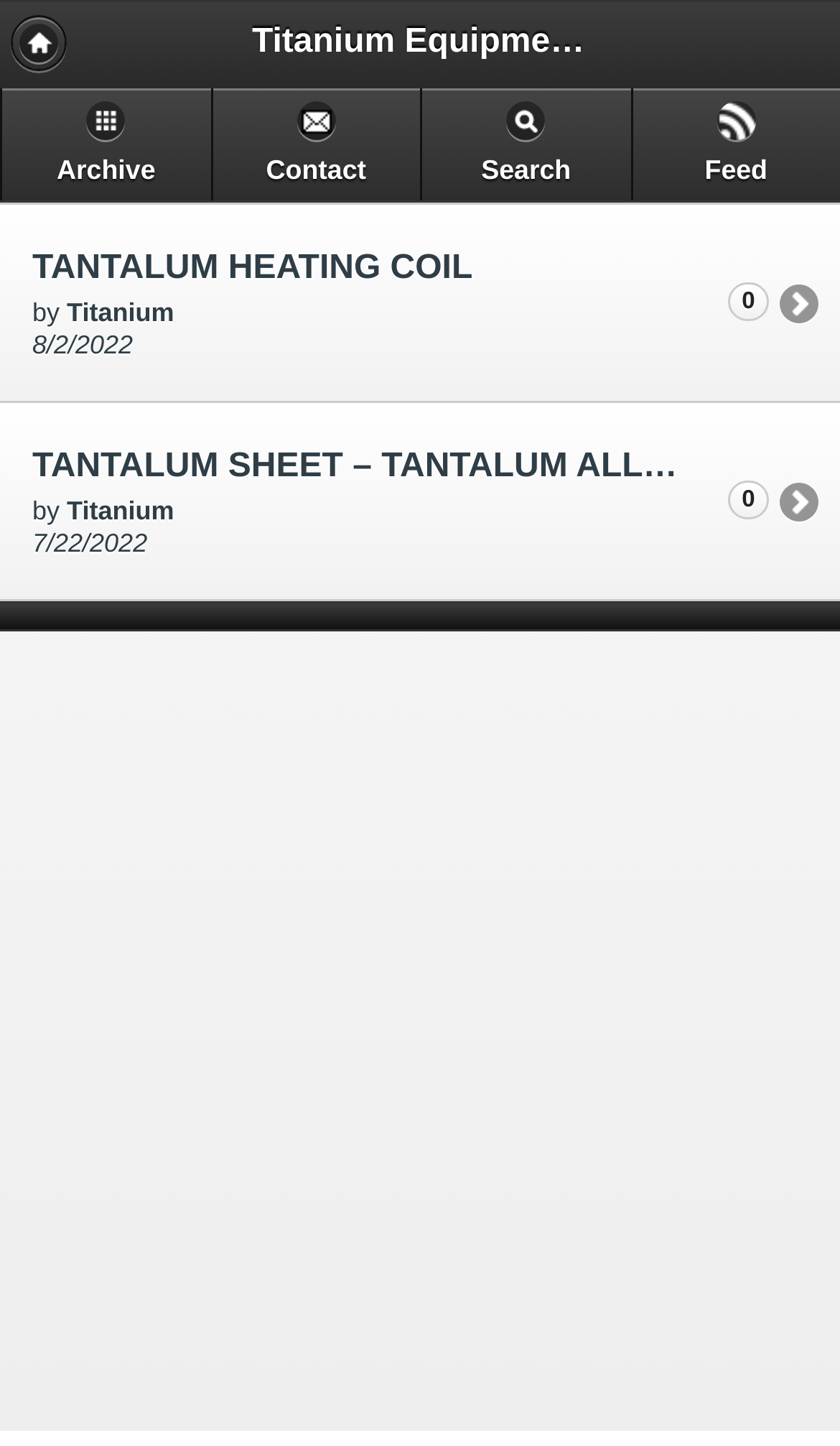How many posts are displayed on the webpage?
Could you answer the question with a detailed and thorough explanation?

The webpage shows two posts, 'TANTALUM HEATING COIL' and 'TANTALUM SHEET – TANTALUM ALLOY SHEET', with their respective headings and links.